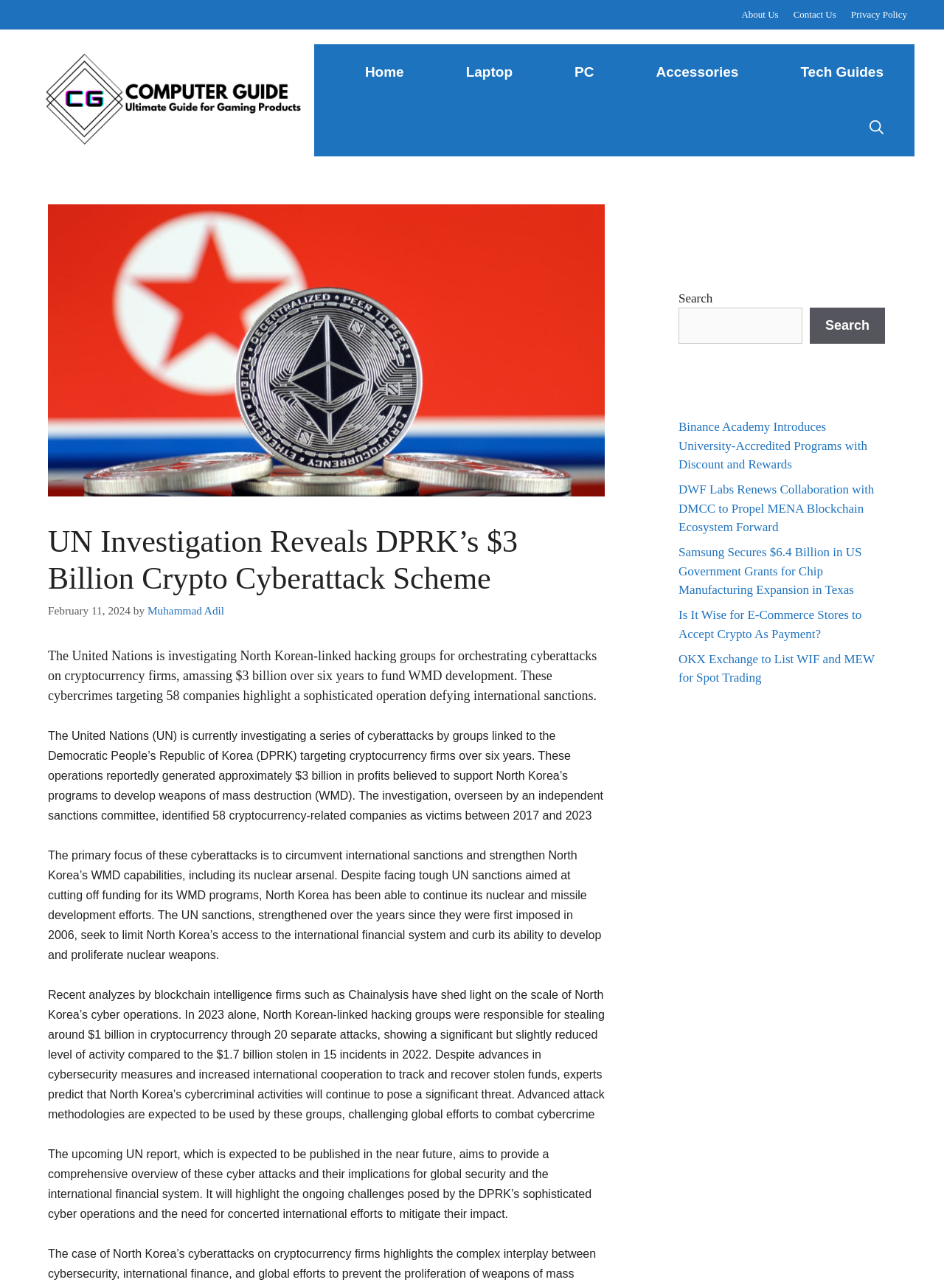What is the purpose of the cyberattacks?
By examining the image, provide a one-word or phrase answer.

To fund WMD development